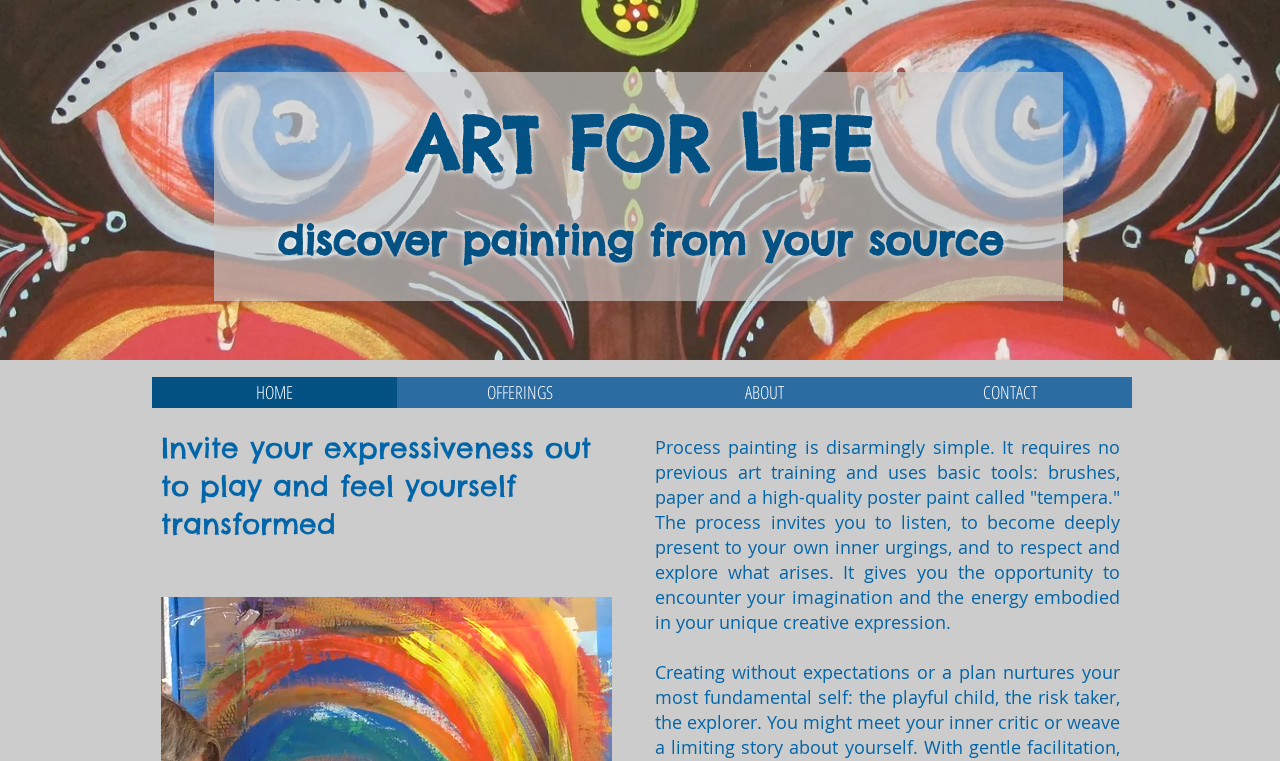Please reply with a single word or brief phrase to the question: 
What is the theme of the webpage?

Art and self-expression